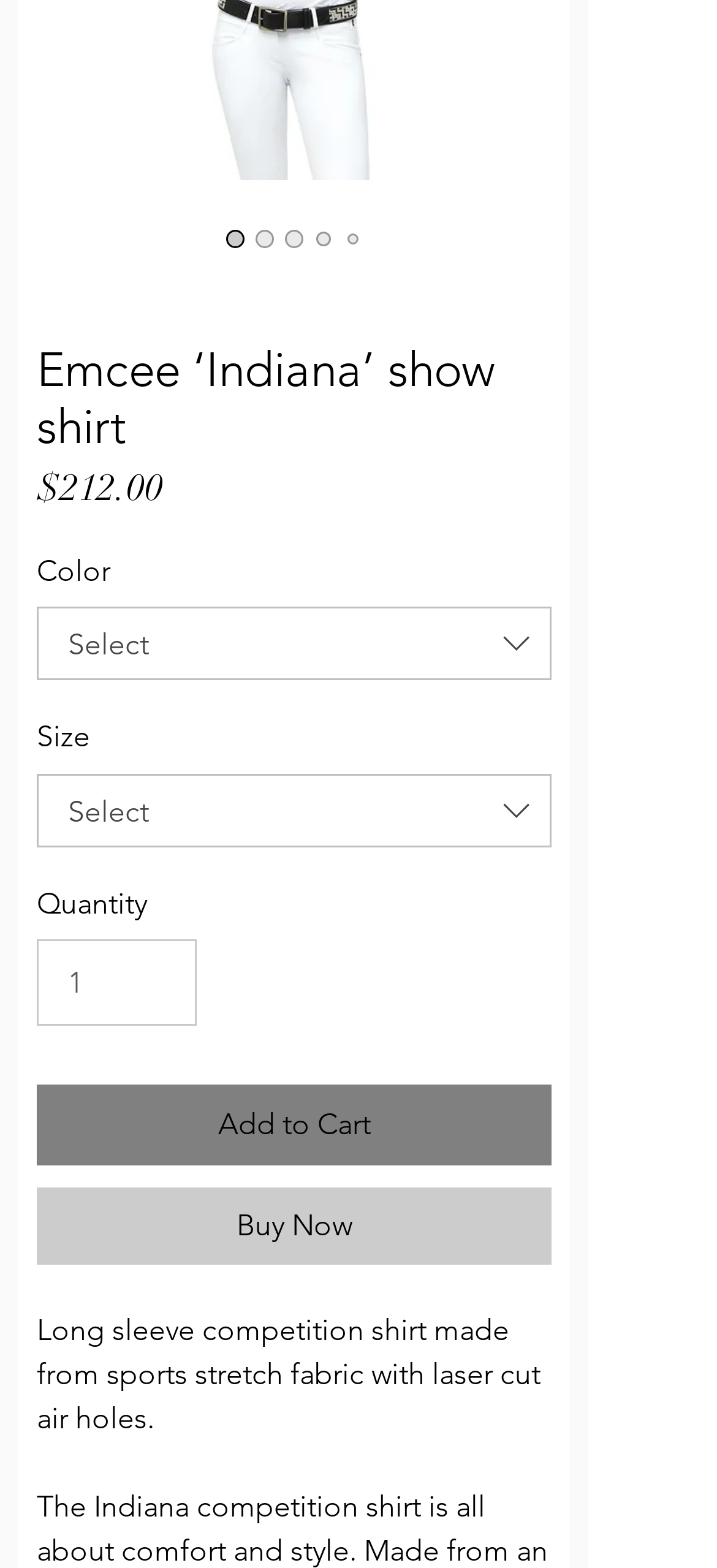Based on the element description "input value="1" aria-label="Quantity" value="1"", predict the bounding box coordinates of the UI element.

[0.051, 0.599, 0.275, 0.654]